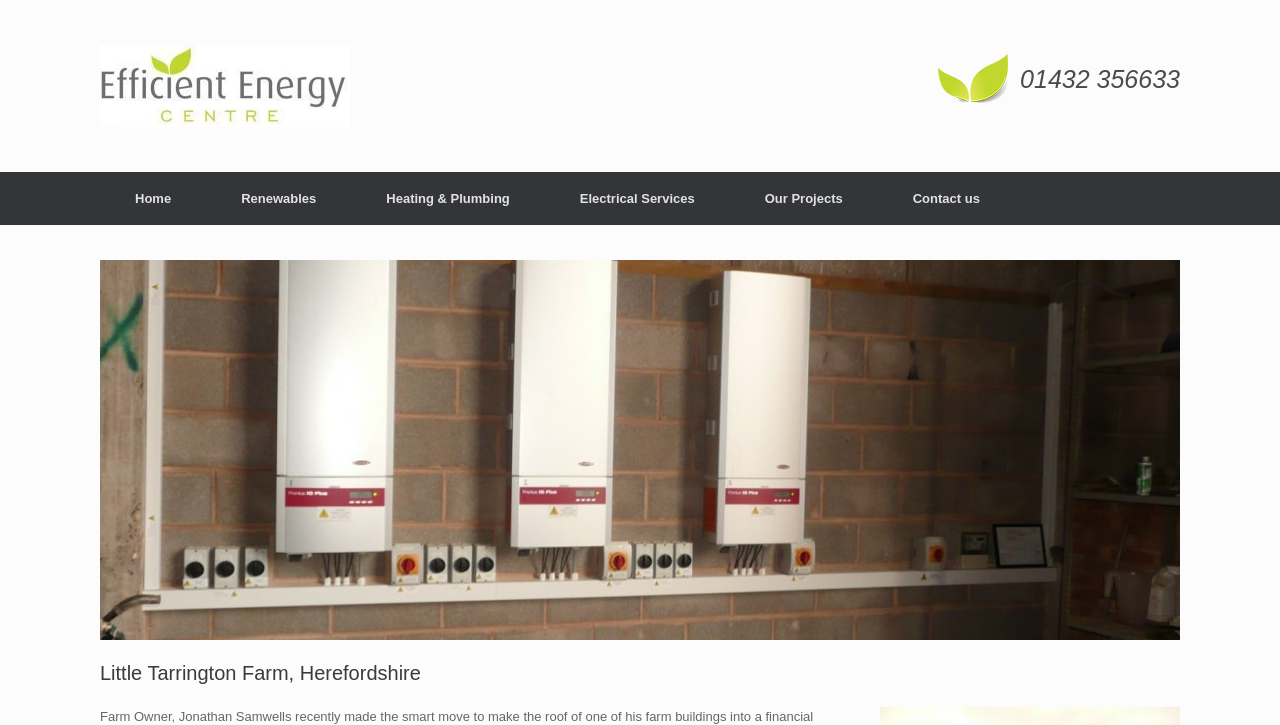Using the webpage screenshot, locate the HTML element that fits the following description and provide its bounding box: "Renewables".

[0.161, 0.237, 0.274, 0.31]